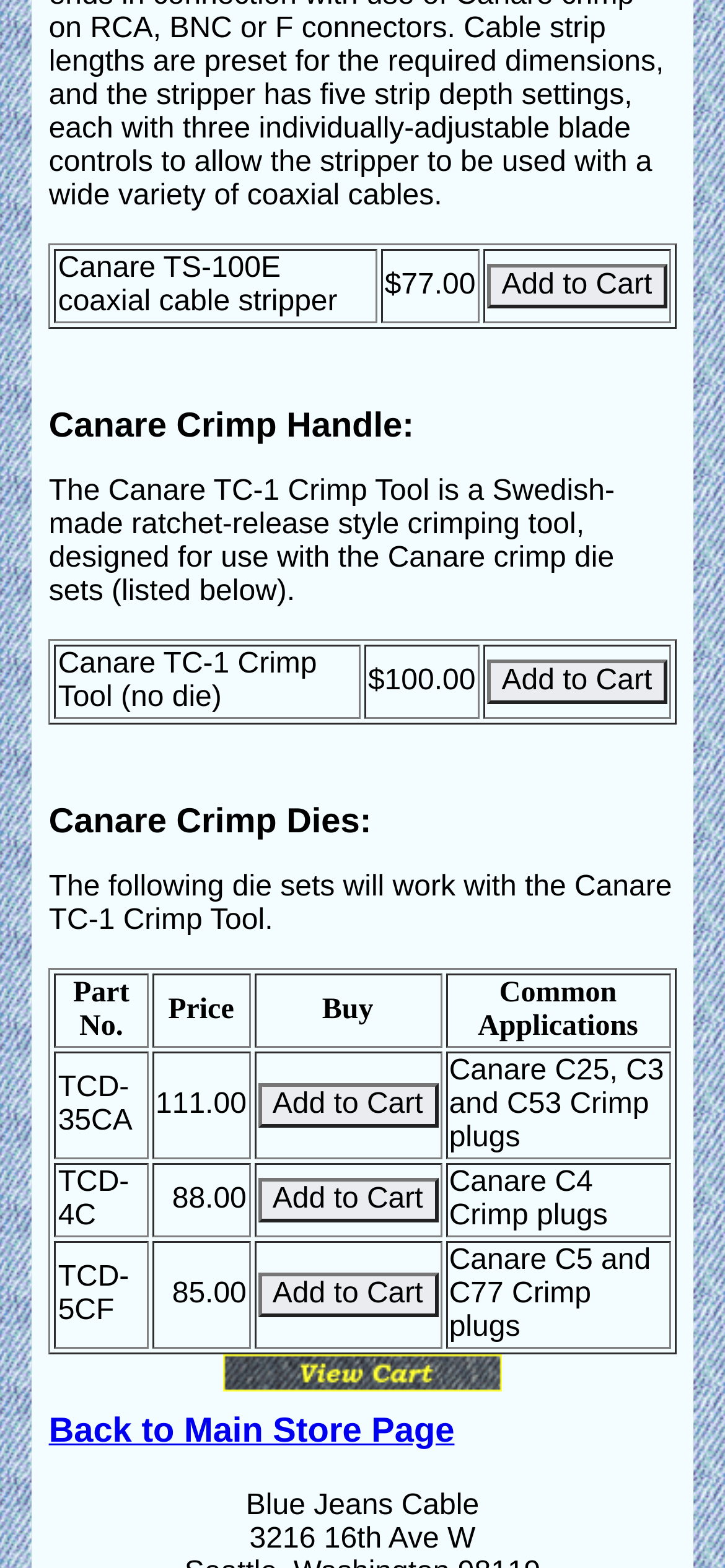Identify the bounding box for the described UI element. Provide the coordinates in (top-left x, top-left y, bottom-right x, bottom-right y) format with values ranging from 0 to 1: name="add" value="Add to Cart"

[0.671, 0.104, 0.92, 0.133]